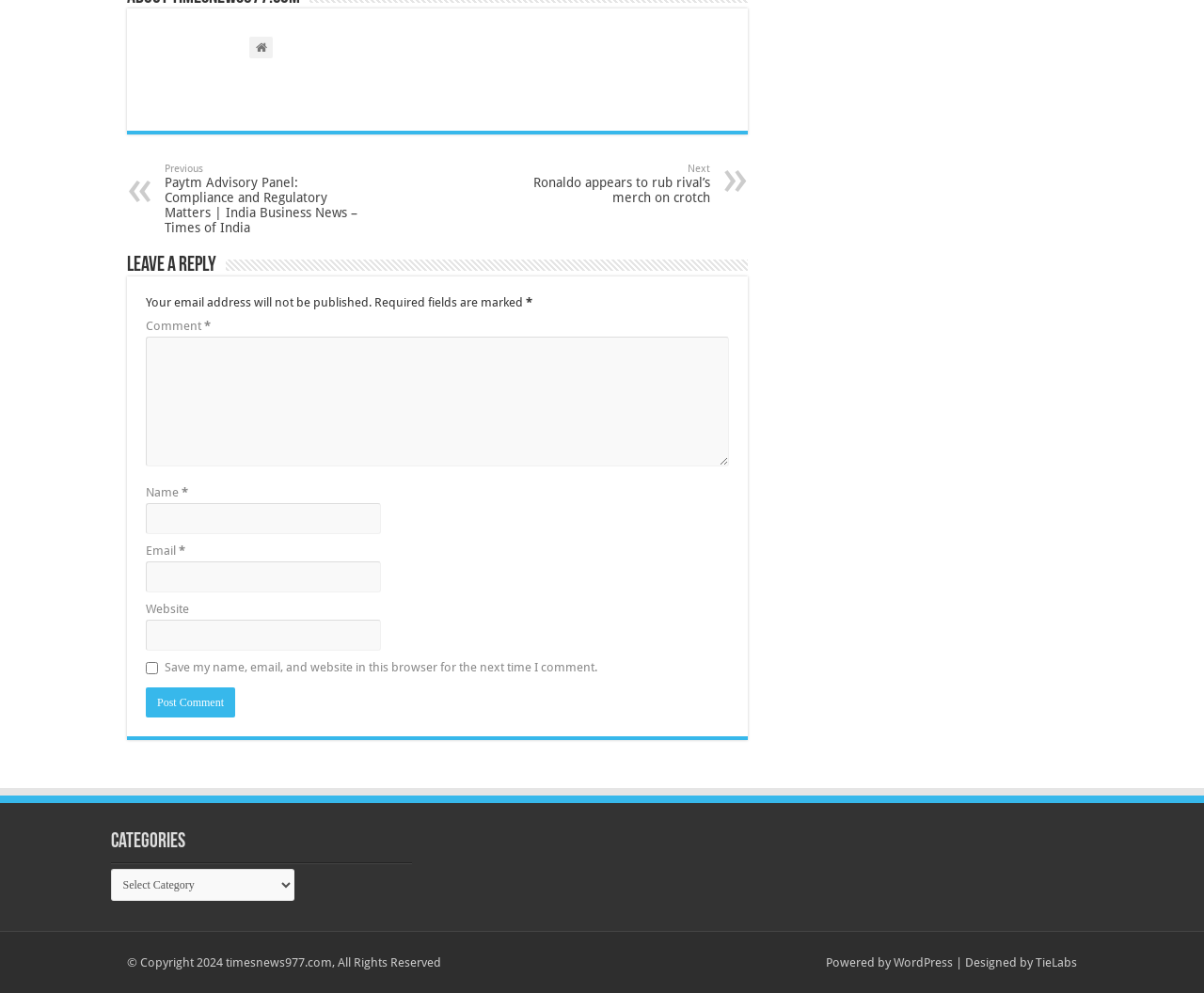Identify the bounding box for the UI element specified in this description: "parent_node: Website name="url"". The coordinates must be four float numbers between 0 and 1, formatted as [left, top, right, bottom].

[0.121, 0.624, 0.316, 0.655]